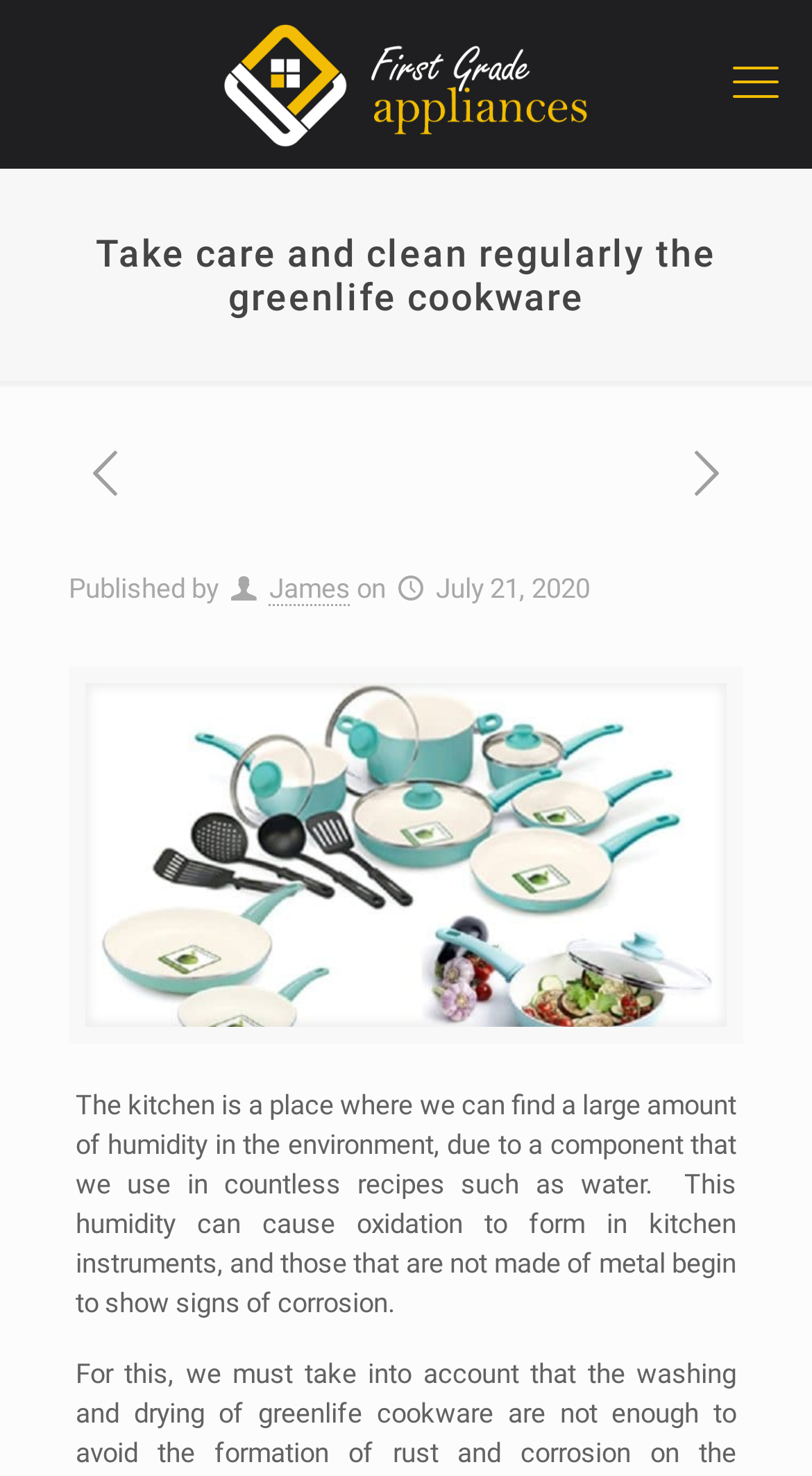Can you look at the image and give a comprehensive answer to the question:
What is the environment like in the kitchen?

The environment in the kitchen is described in the text as having a large amount of humidity due to the use of water in recipes, which can cause oxidation and corrosion in kitchen instruments.